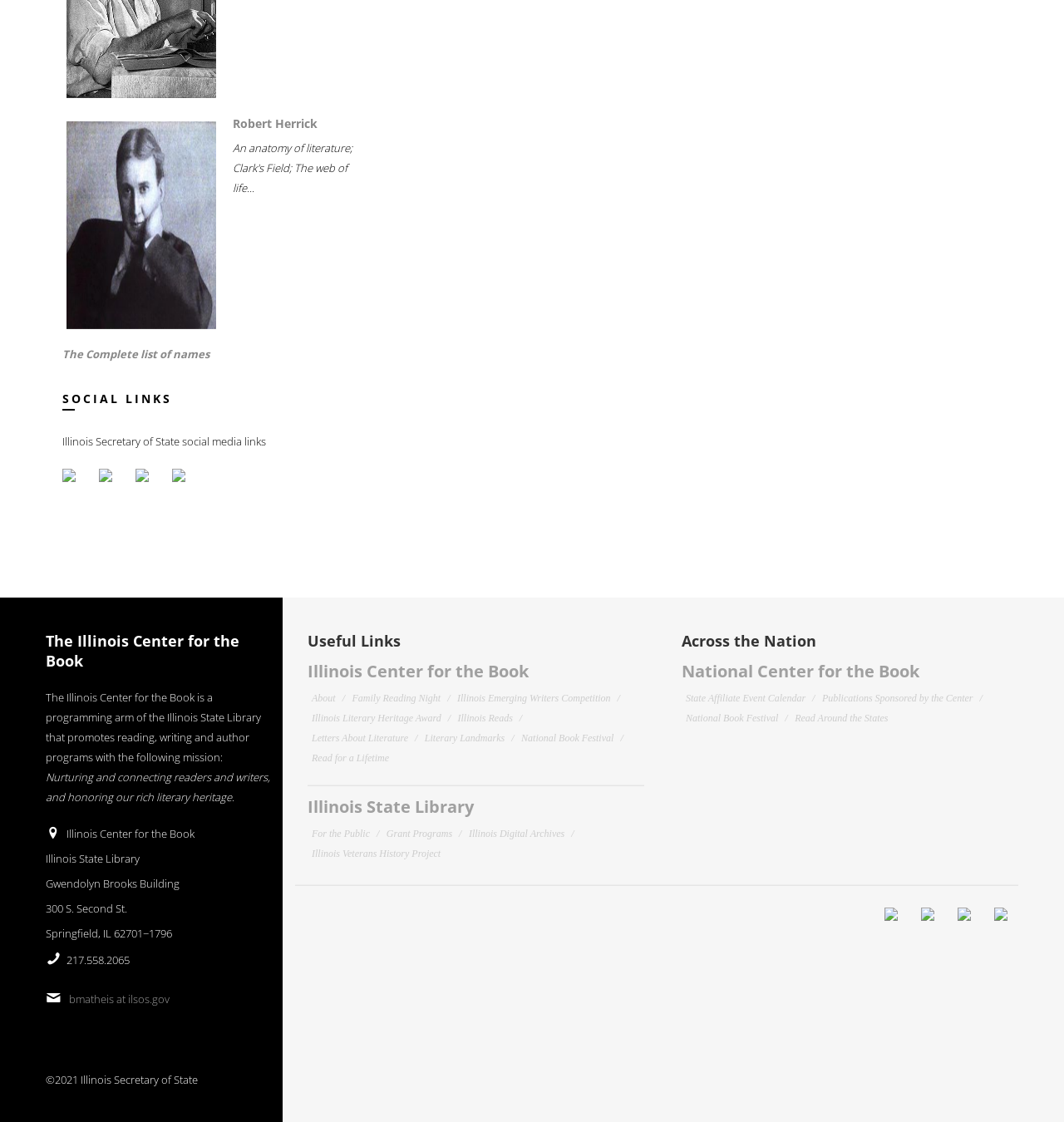Can you find the bounding box coordinates for the element that needs to be clicked to execute this instruction: "Learn about the Illinois Center for the Book"? The coordinates should be given as four float numbers between 0 and 1, i.e., [left, top, right, bottom].

[0.043, 0.562, 0.254, 0.598]